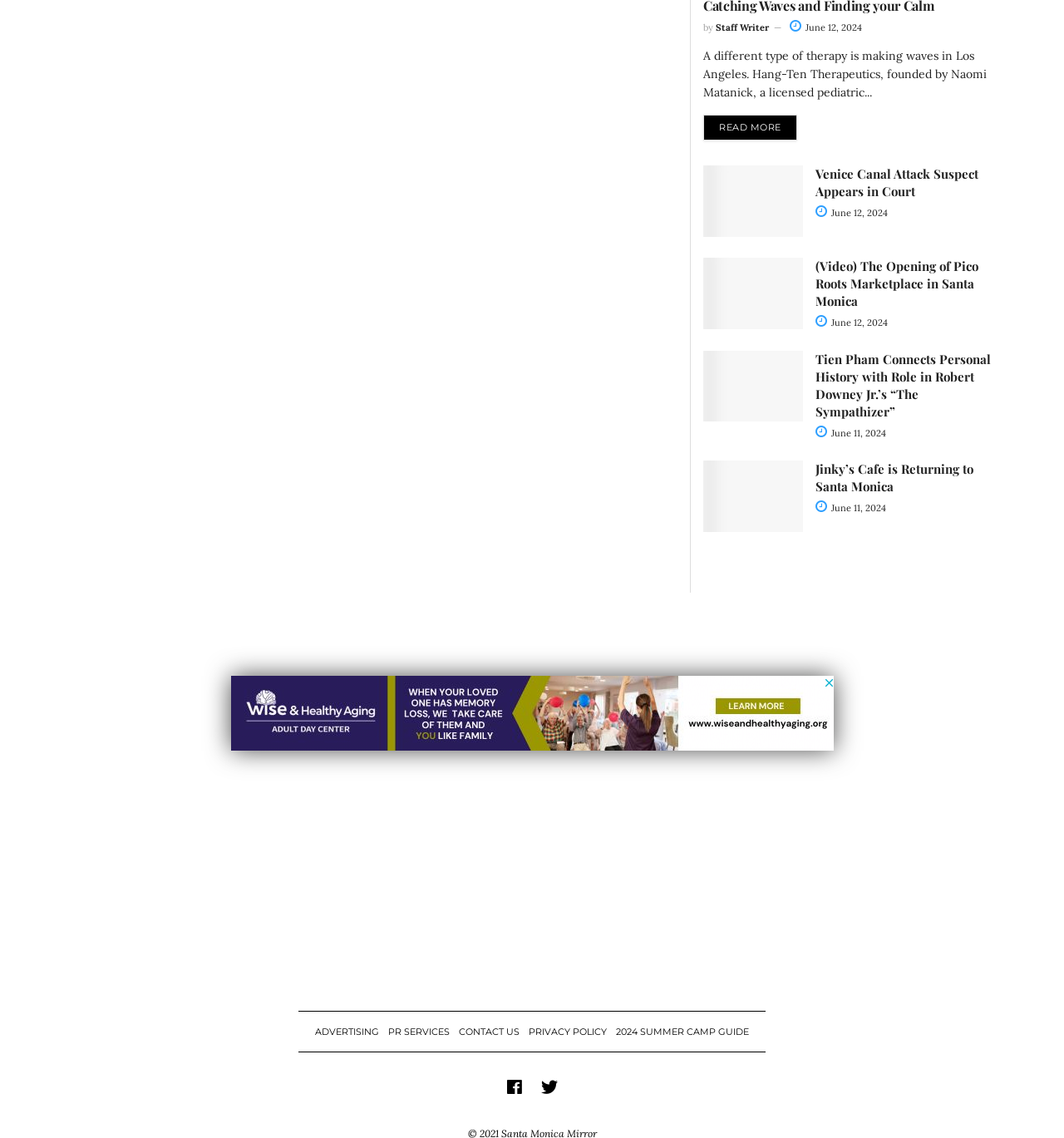Specify the bounding box coordinates of the area to click in order to follow the given instruction: "Watch the video of Pico Roots Marketplace opening."

[0.661, 0.227, 0.755, 0.289]